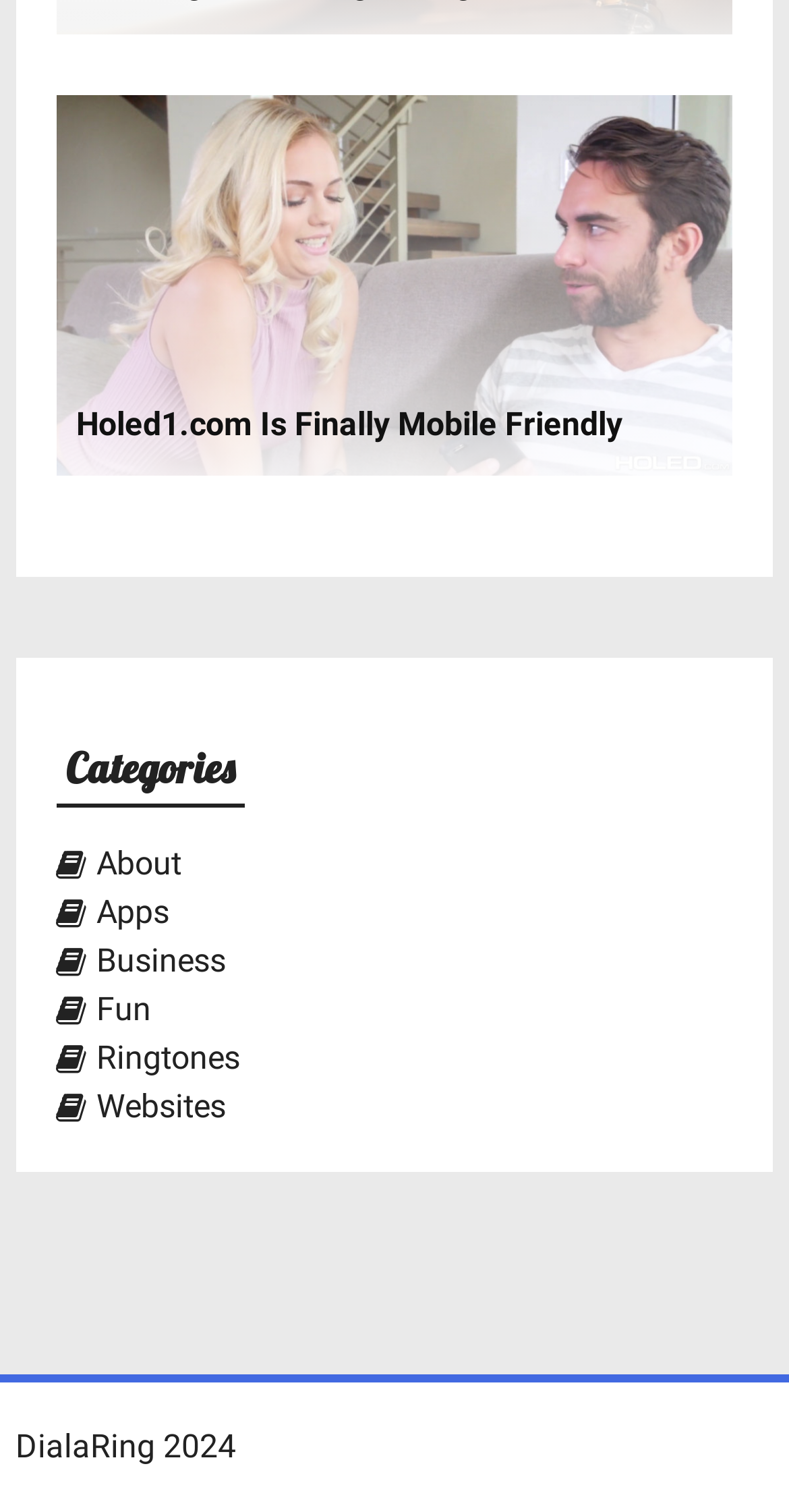Provide a single word or phrase answer to the question: 
What is the position of the 'About' link?

Above 'Apps' link